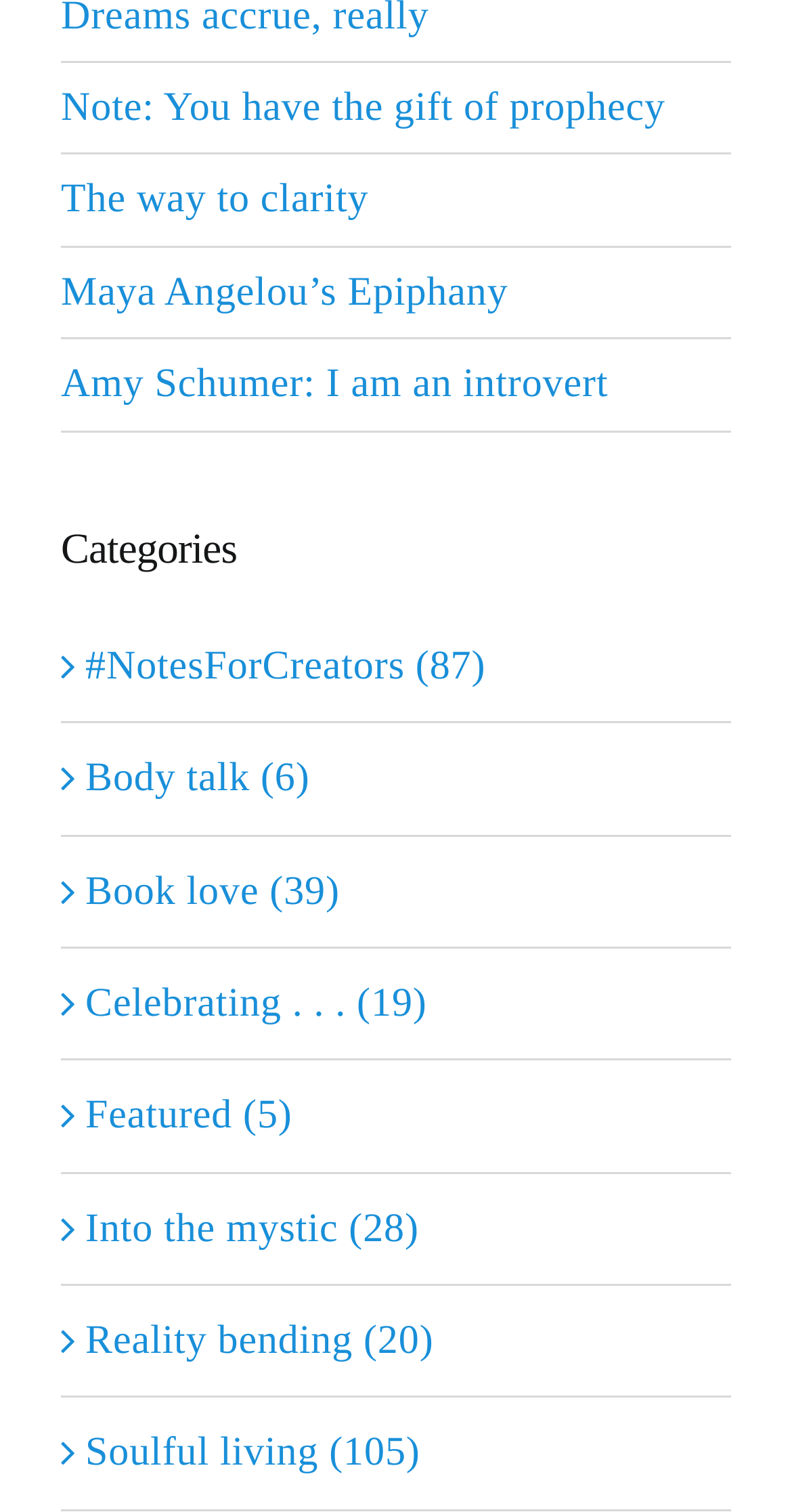How many categories are listed?
Examine the image closely and answer the question with as much detail as possible.

I counted the number of links starting with '' which are categorized under the 'Categories' heading, and found 9 categories.